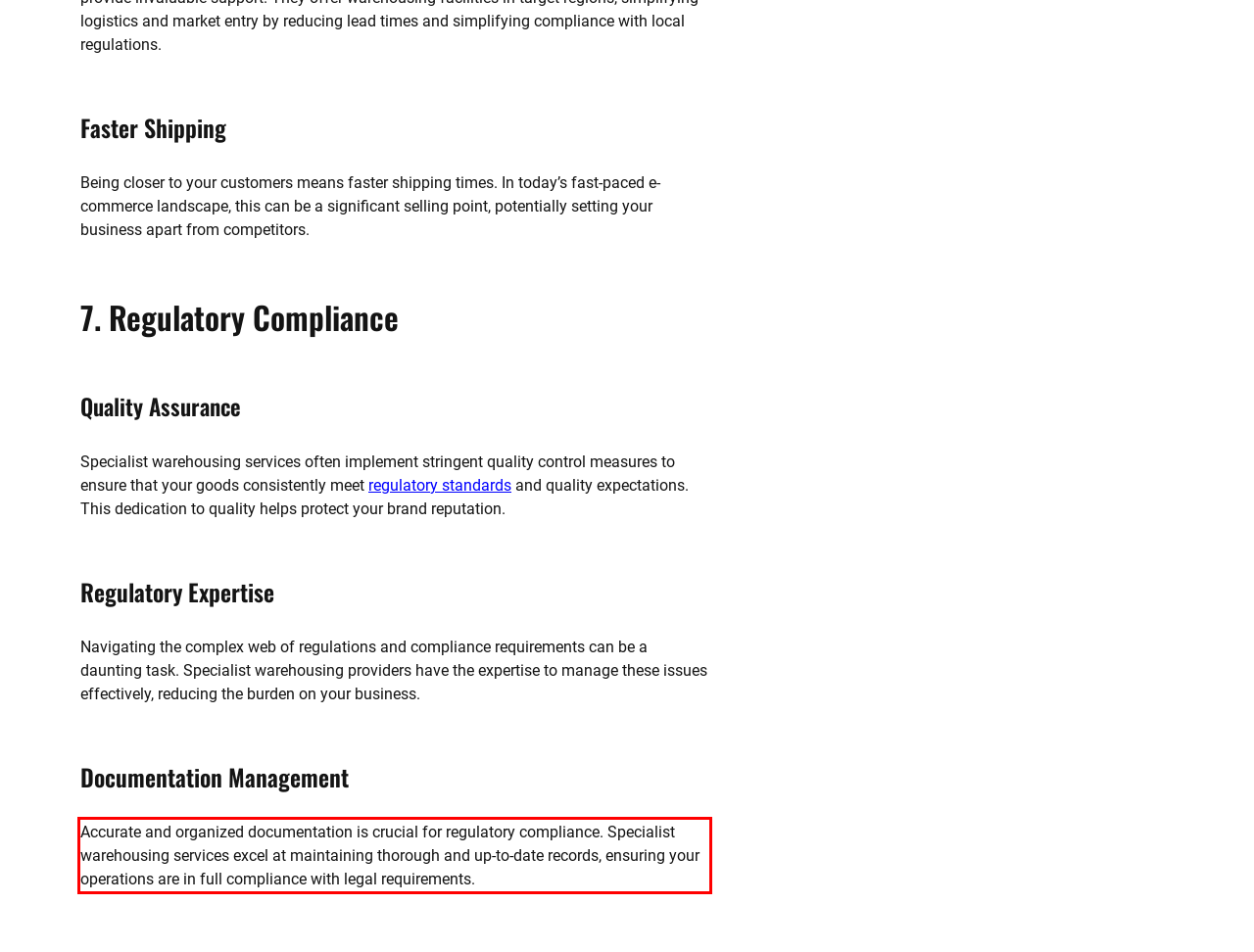Given a webpage screenshot, identify the text inside the red bounding box using OCR and extract it.

Accurate and organized documentation is crucial for regulatory compliance. Specialist warehousing services excel at maintaining thorough and up-to-date records, ensuring your operations are in full compliance with legal requirements.